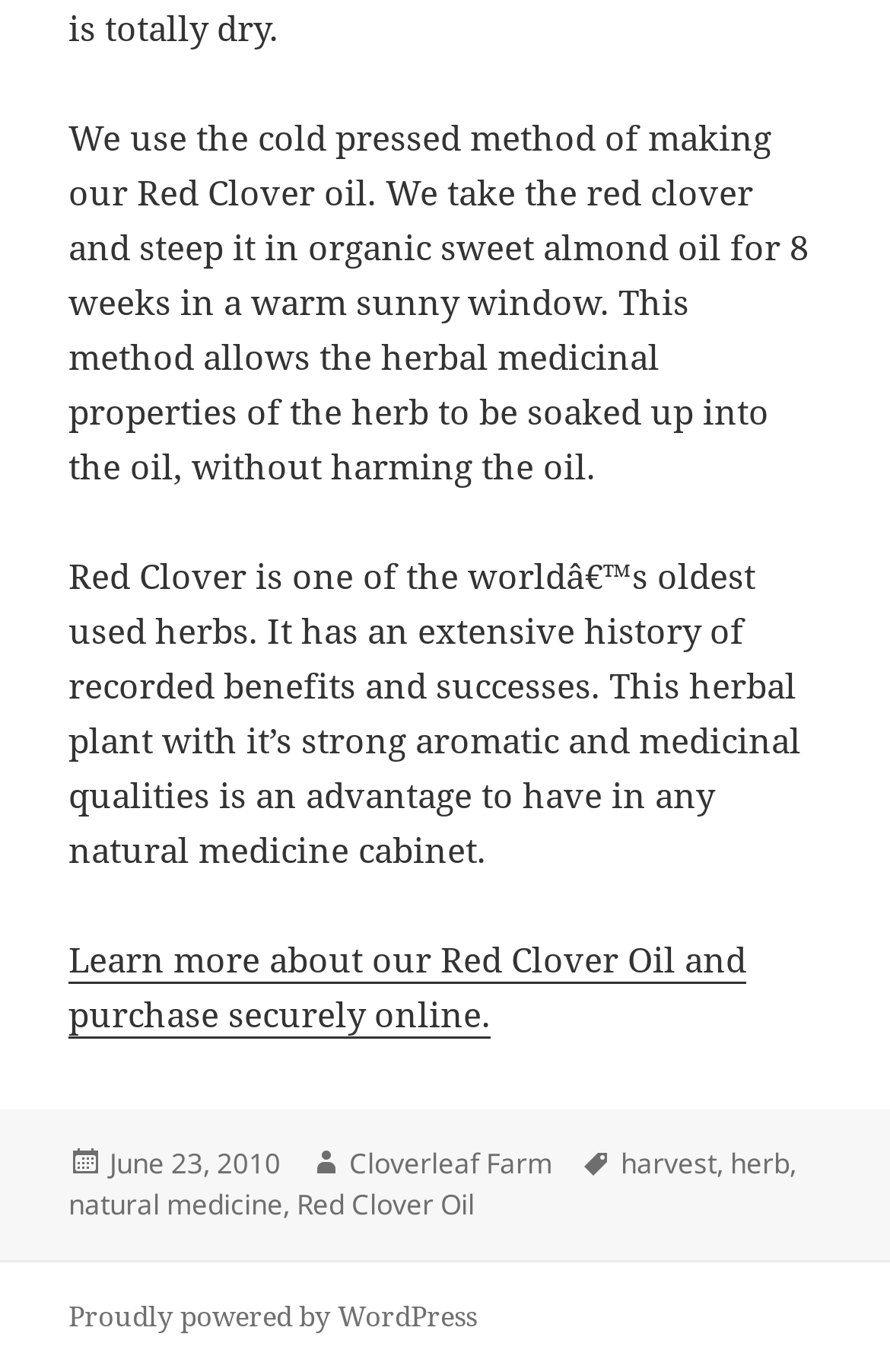What are some tags related to the article?
Look at the image and answer the question with a single word or phrase.

Harvest, herb, natural medicine, Red Clover Oil